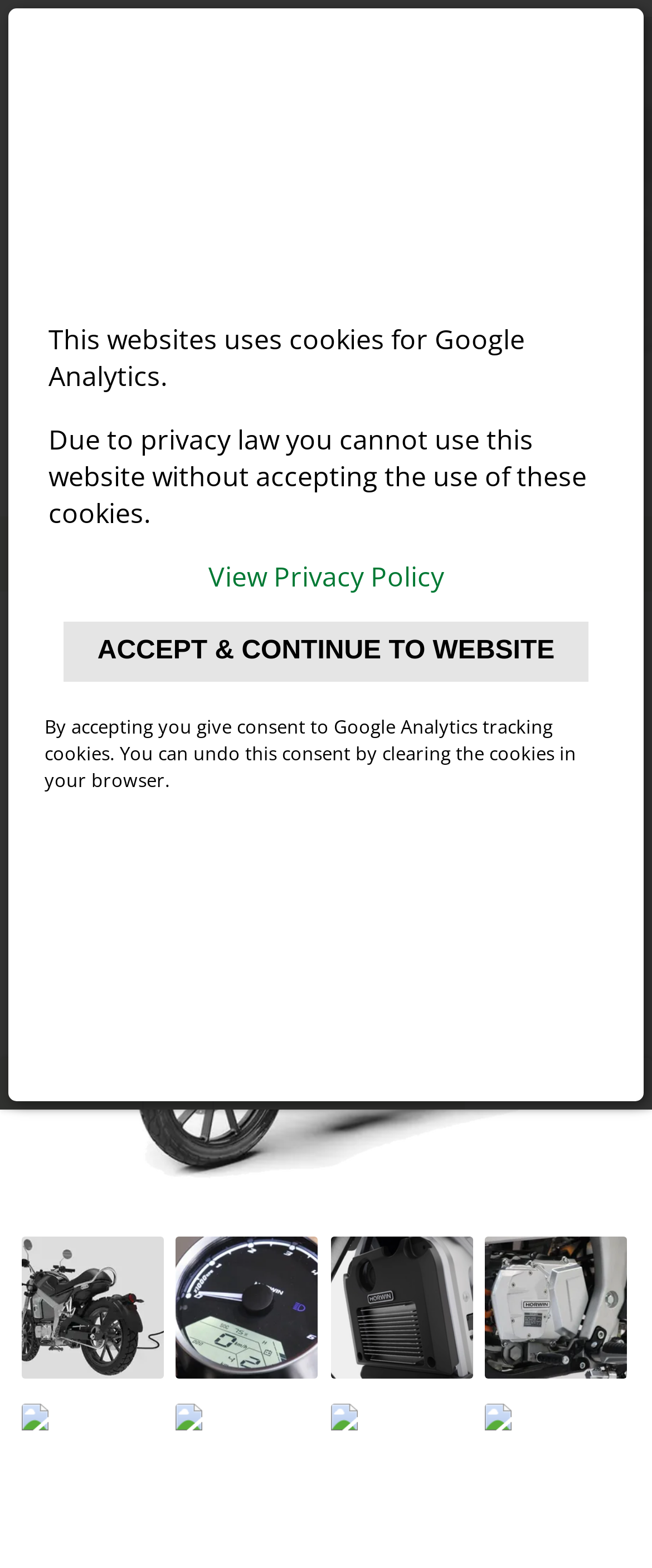How many links are in the footer section?
Make sure to answer the question with a detailed and comprehensive explanation.

I counted the number of link elements in the footer section, which includes the 'NEWS', '', '', 'FOLLOW', and 'CLEANSCOOTER.IN' links. There are 5 links in total.